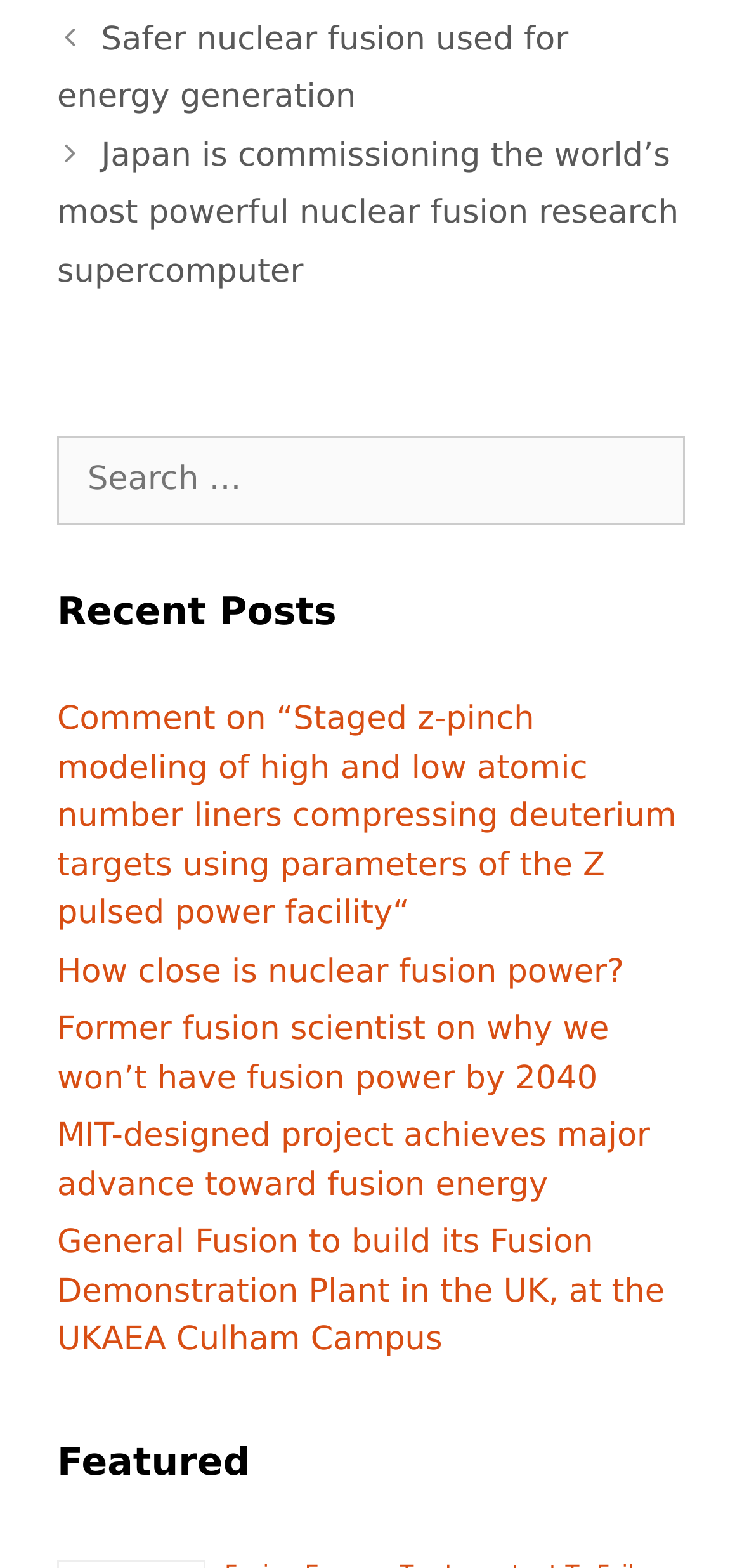Locate the bounding box coordinates of the area to click to fulfill this instruction: "Read the article about General Fusion". The bounding box should be presented as four float numbers between 0 and 1, in the order [left, top, right, bottom].

[0.077, 0.781, 0.896, 0.867]